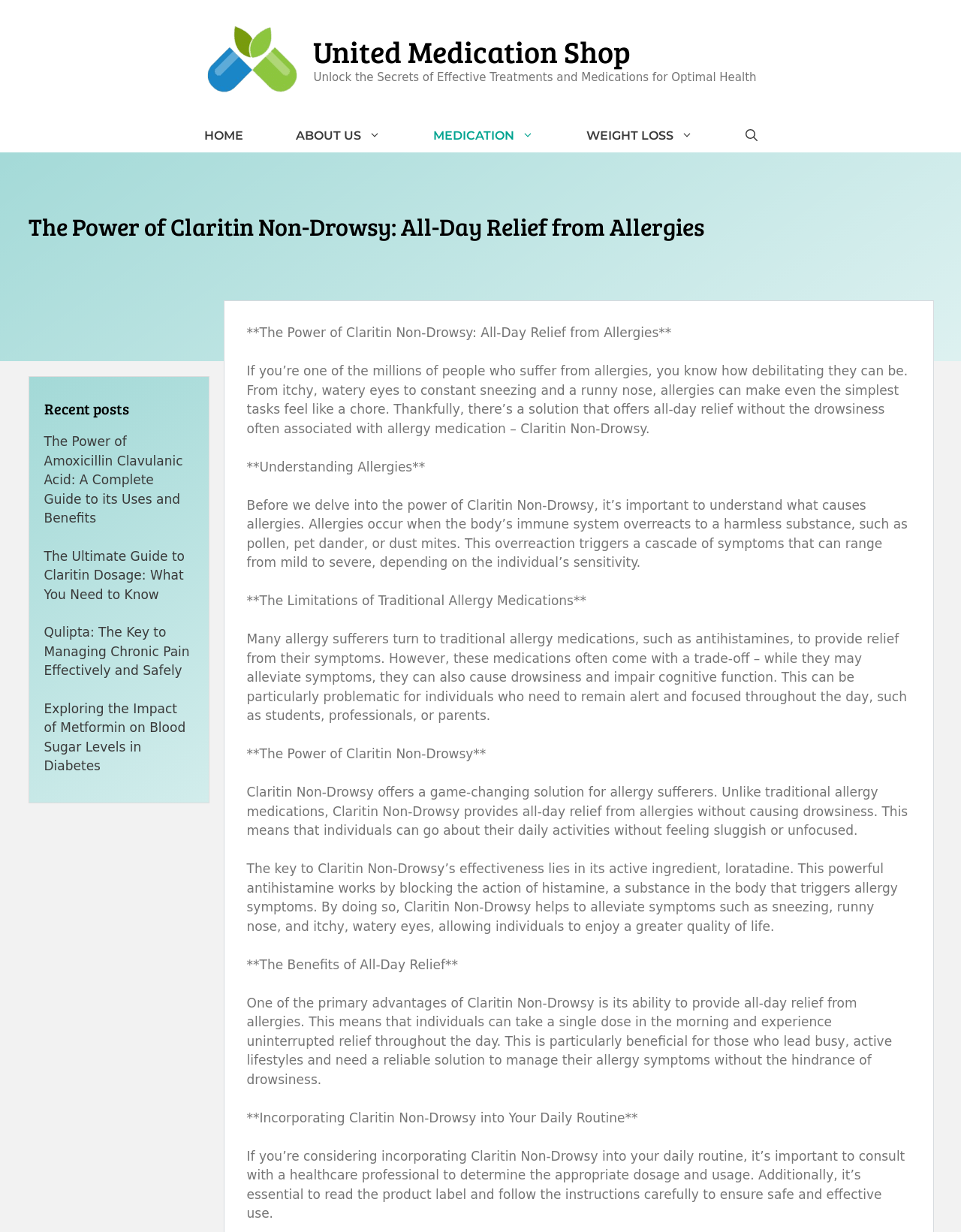Find the bounding box coordinates for the area that should be clicked to accomplish the instruction: "Open the search".

[0.748, 0.096, 0.815, 0.124]